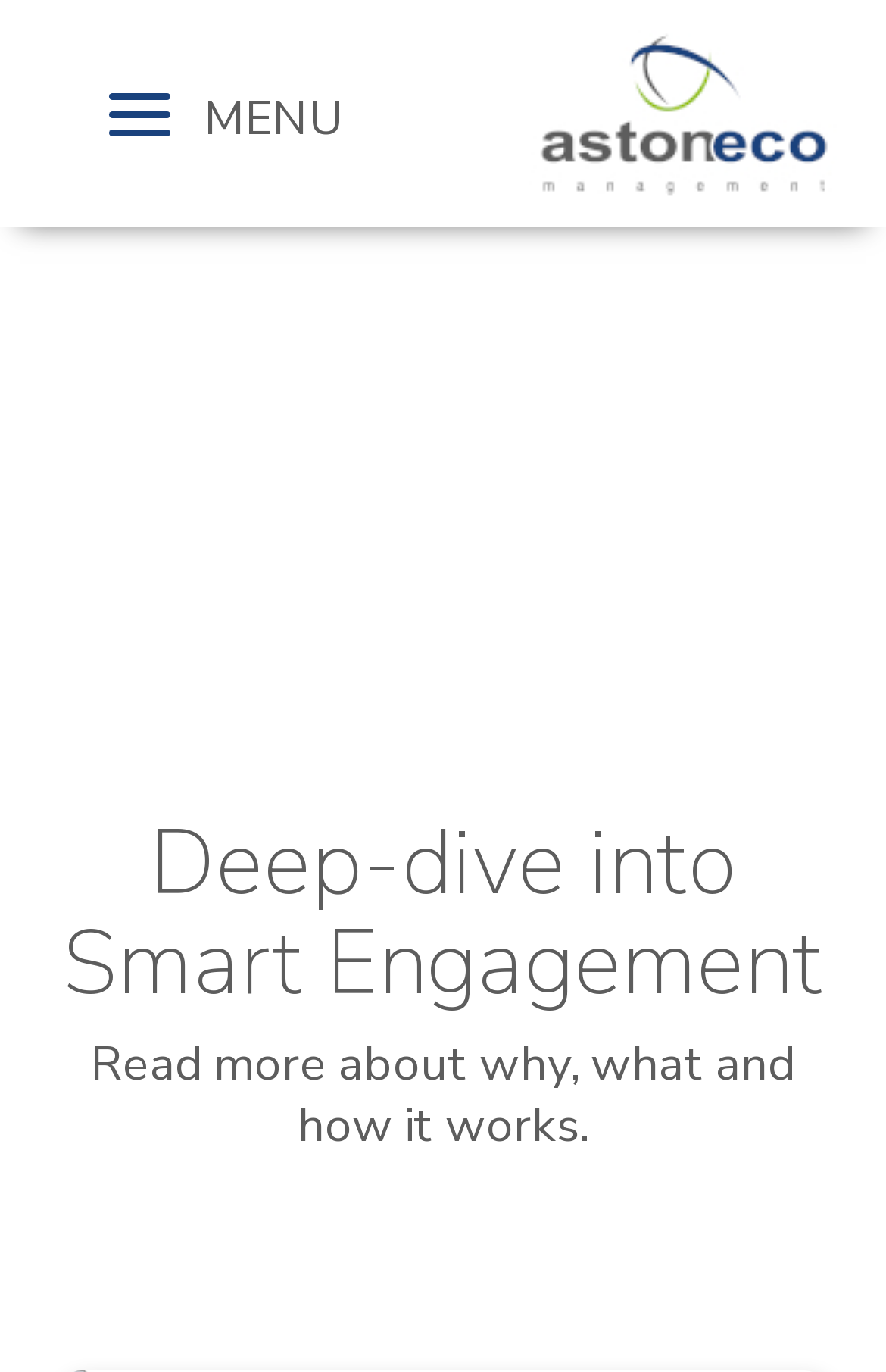Given the element description: "Skip to main content", predict the bounding box coordinates of the UI element it refers to, using four float numbers between 0 and 1, i.e., [left, top, right, bottom].

[0.459, 0.166, 0.541, 0.171]